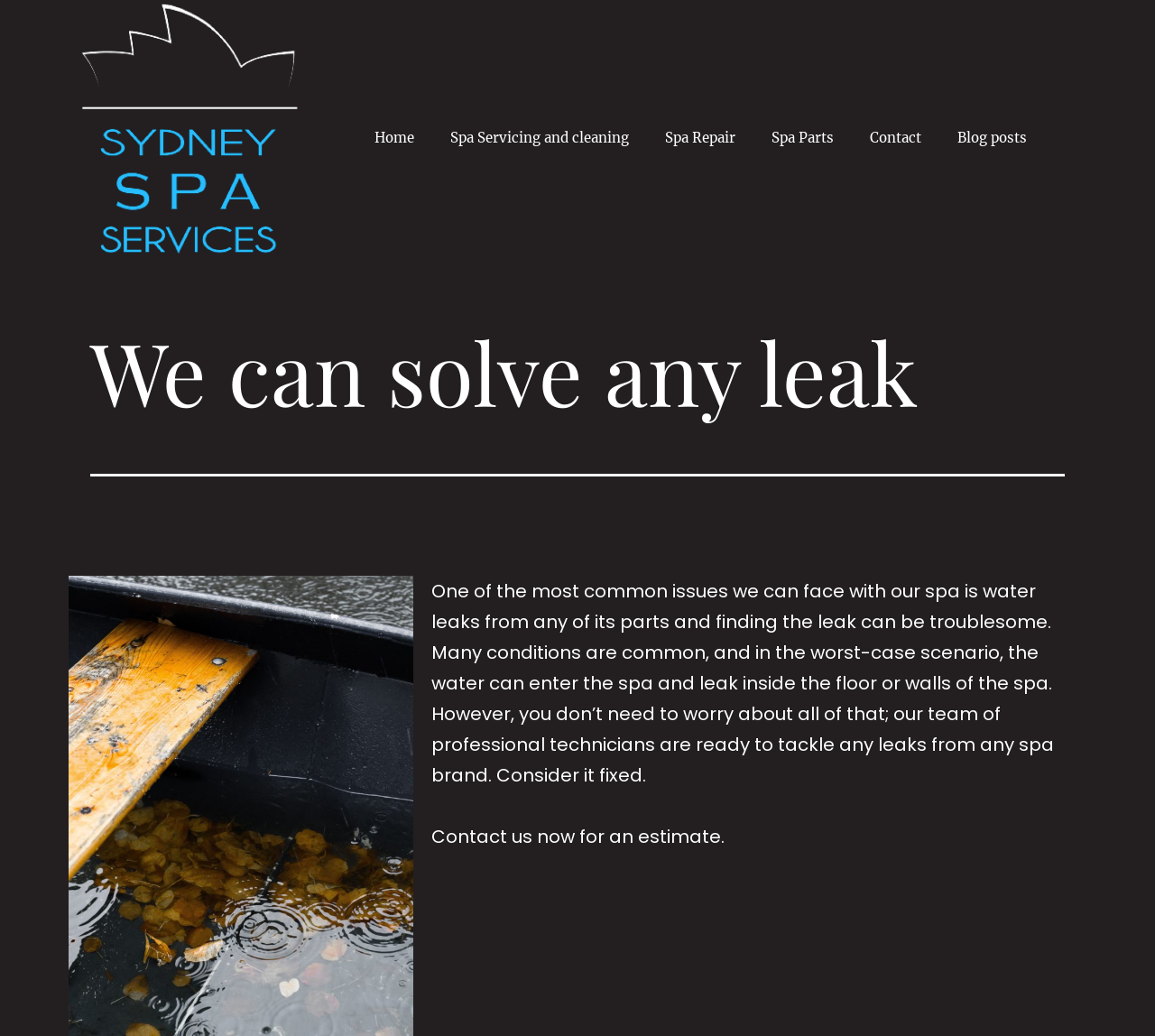What is the main issue with spas?
Give a one-word or short phrase answer based on the image.

Water leaks